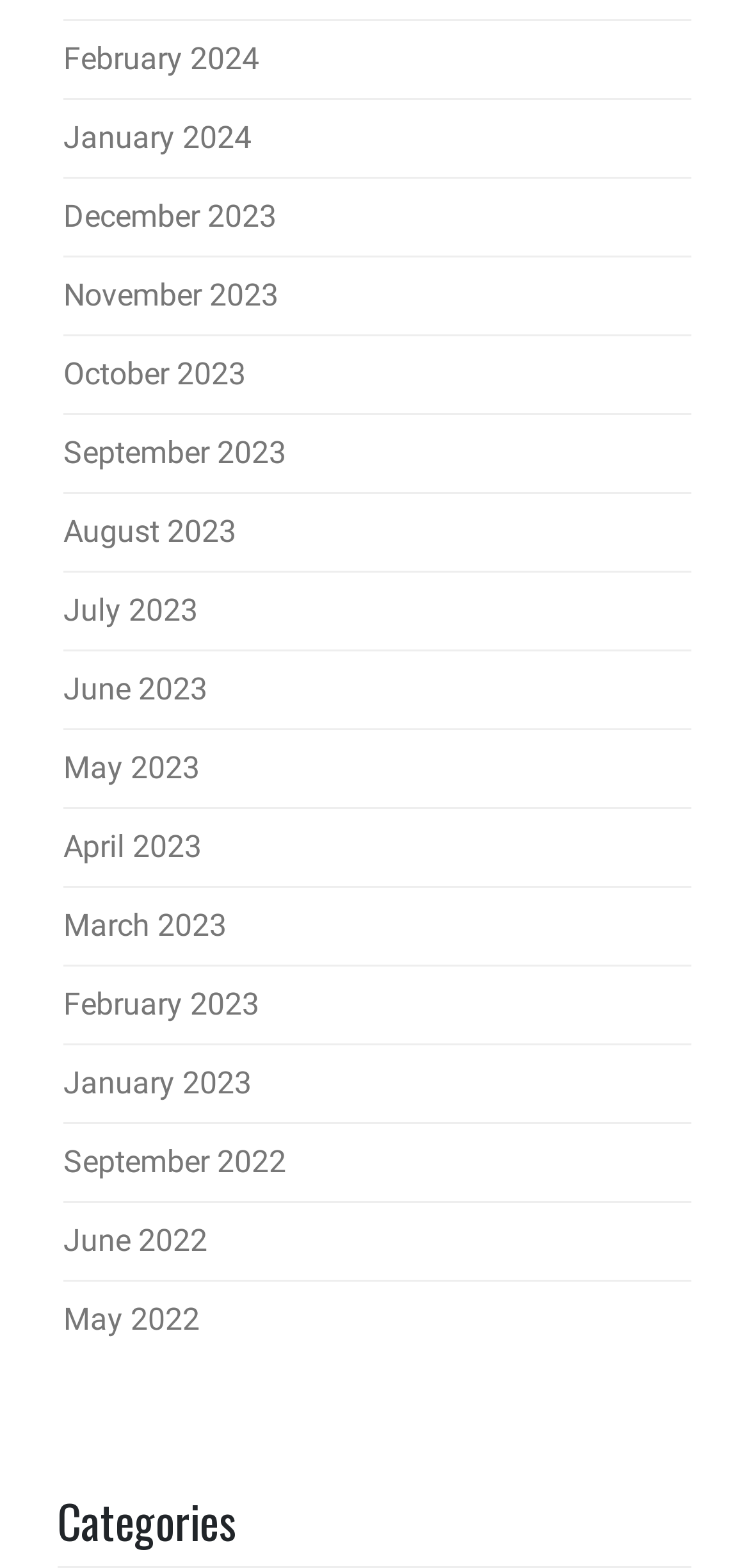Respond with a single word or phrase:
Is there a link for August 2022?

No